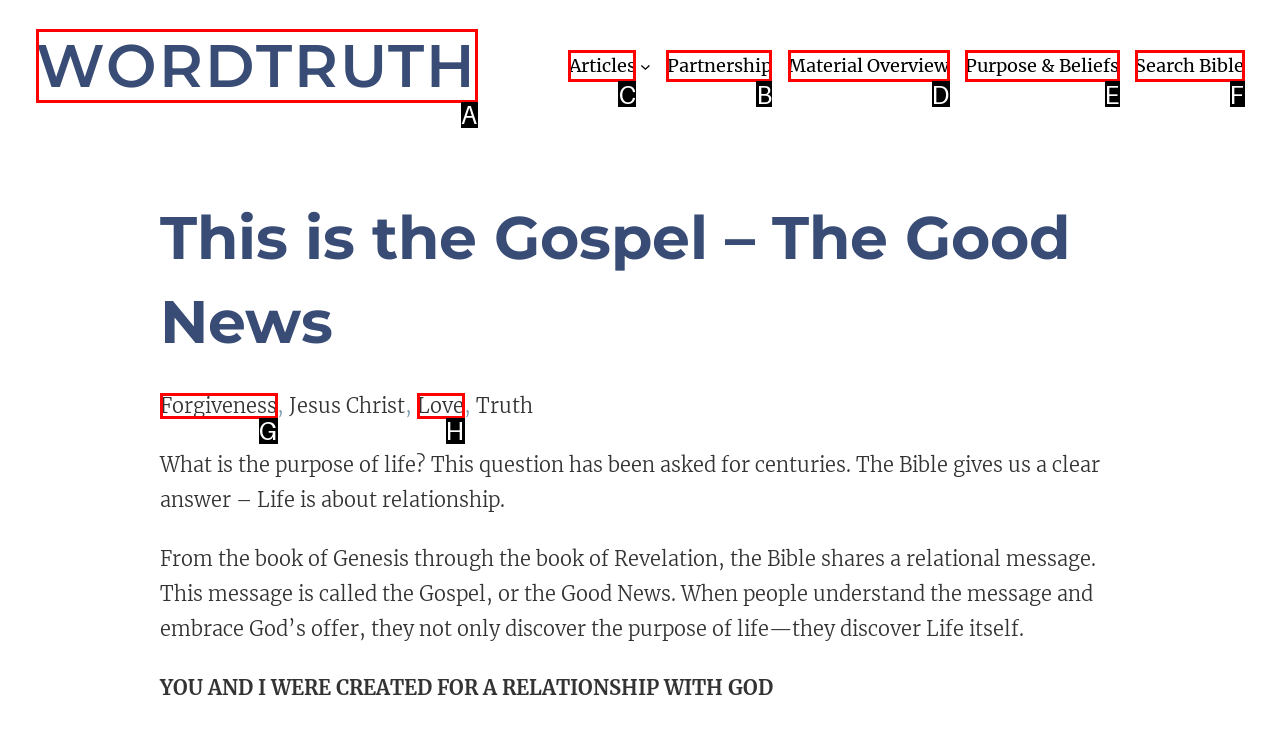From the available options, which lettered element should I click to complete this task: Learn about Partnership?

B